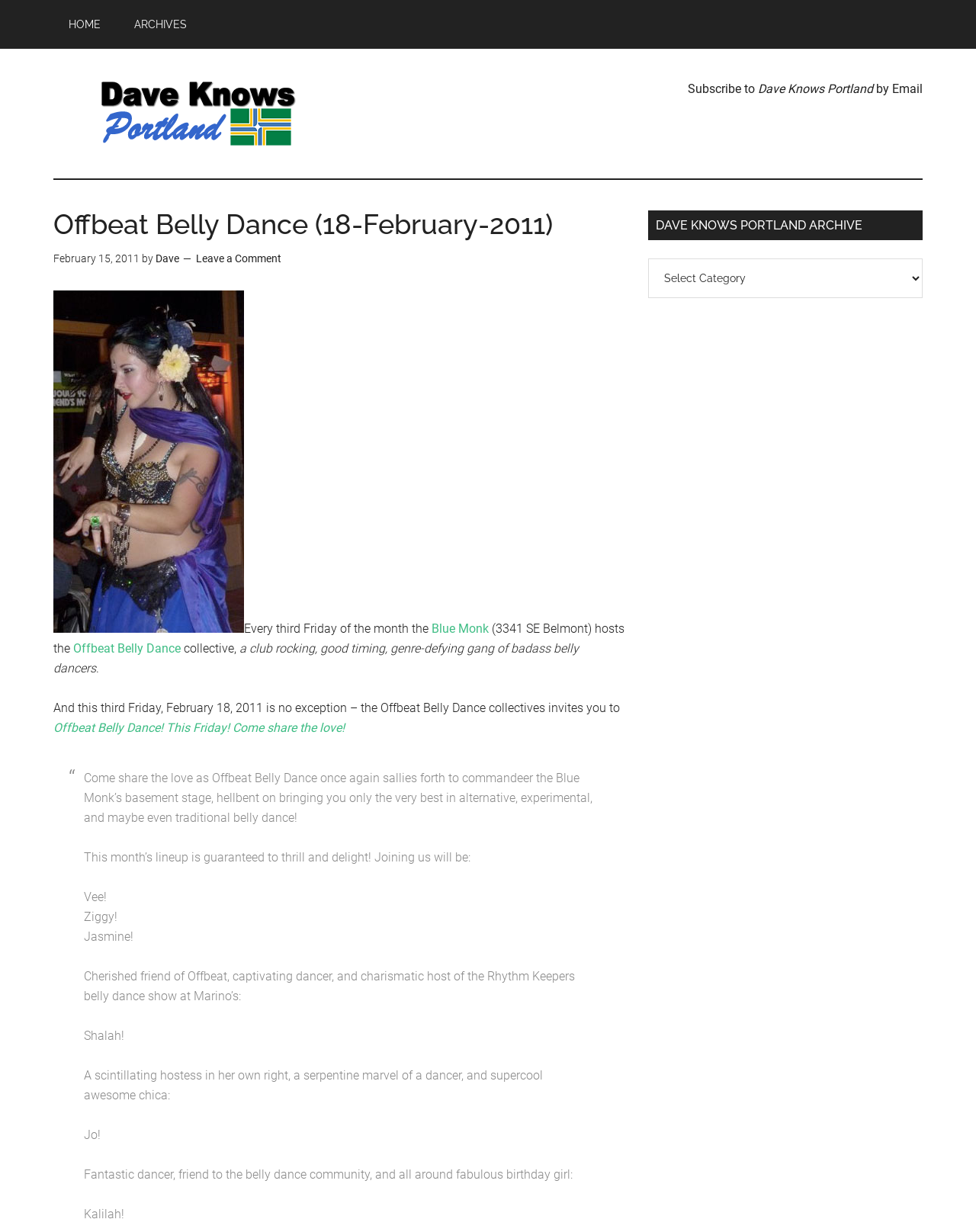Pinpoint the bounding box coordinates of the clickable element needed to complete the instruction: "Check the Dave Knows Portland Archive". The coordinates should be provided as four float numbers between 0 and 1: [left, top, right, bottom].

[0.664, 0.171, 0.945, 0.195]